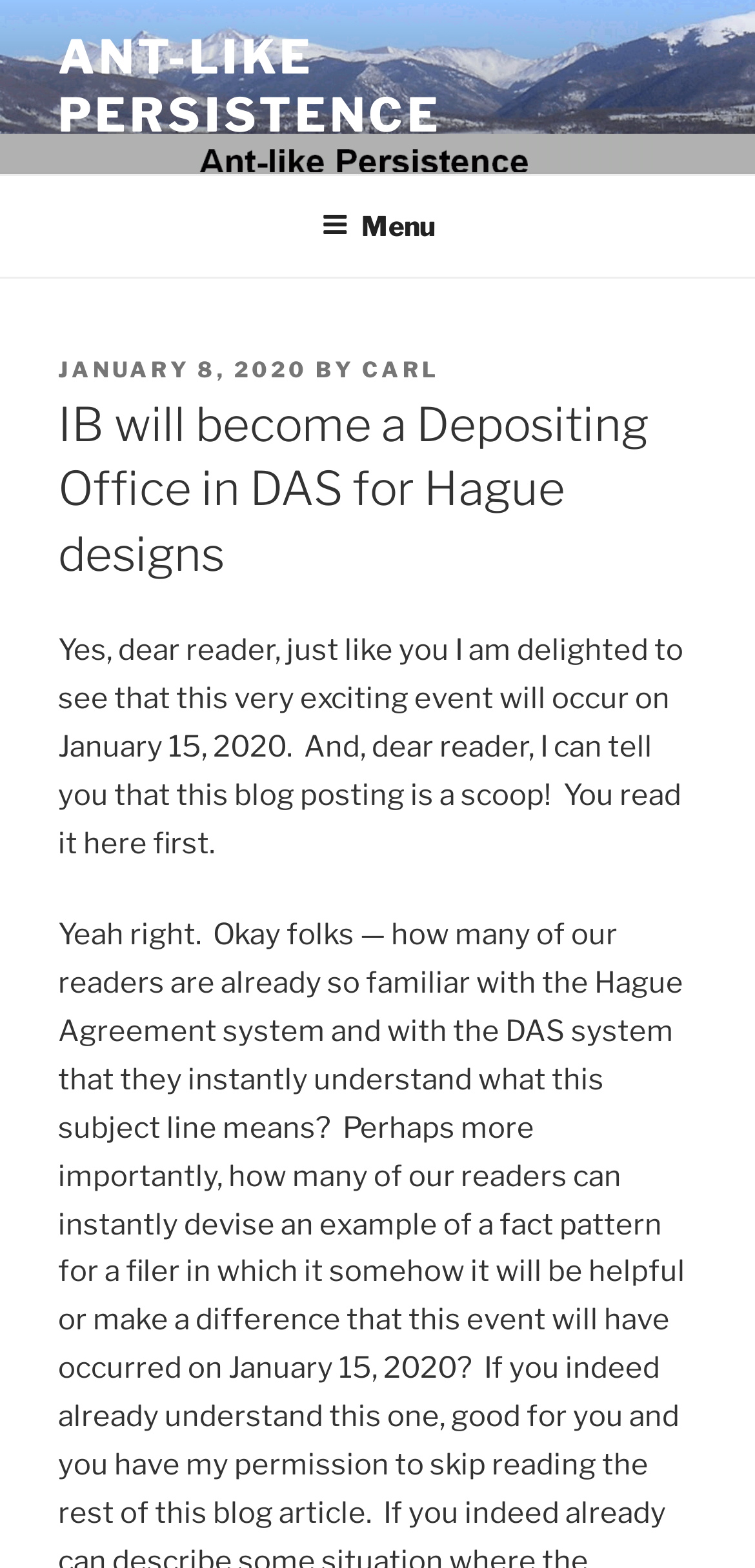What is the posting date of the article?
Could you please answer the question thoroughly and with as much detail as possible?

The posting date of the article can be found in the header section of the webpage, which displays the text 'POSTED ON JANUARY 8, 2020'.